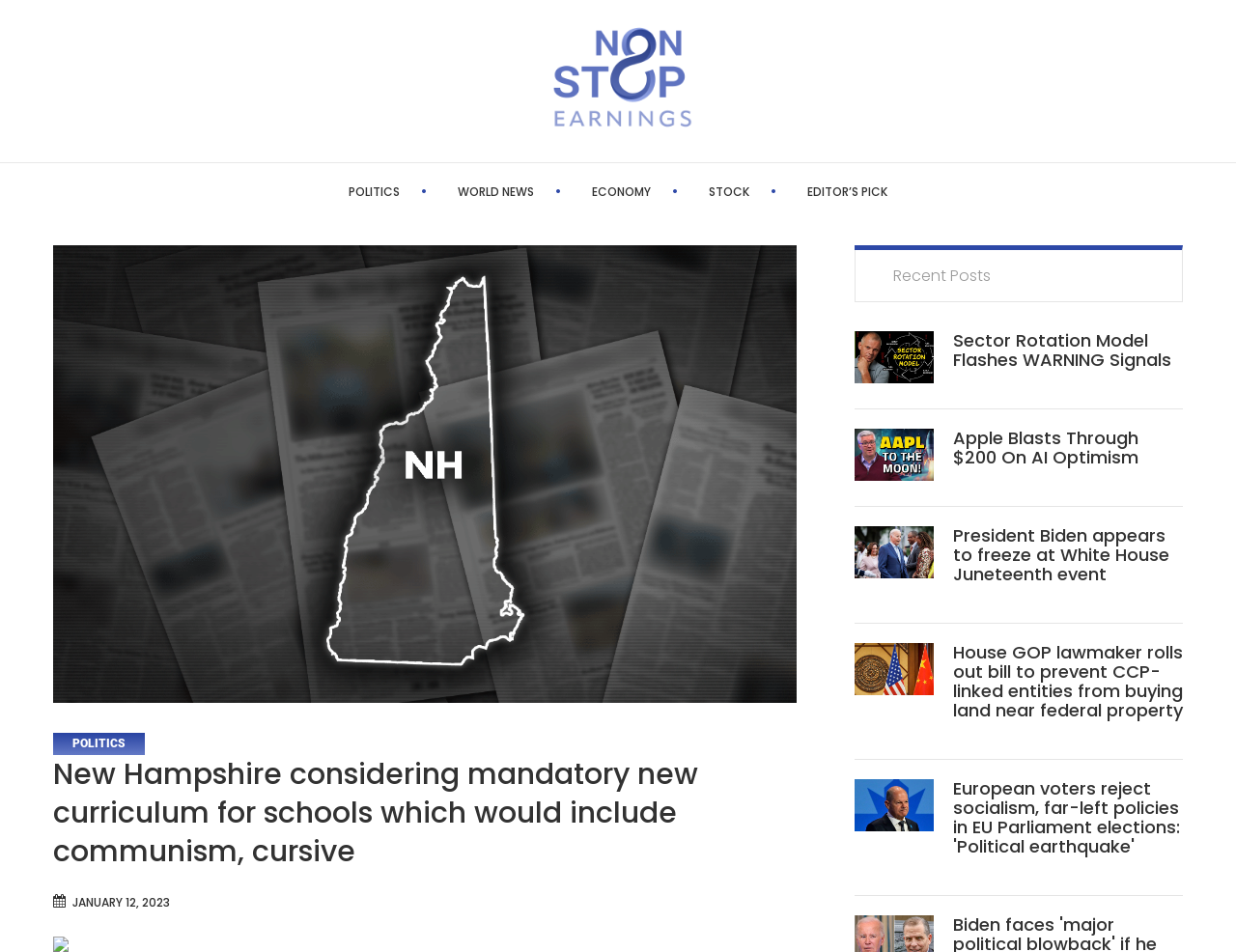What is the main title displayed on this webpage?

New Hampshire considering mandatory new curriculum for schools which would include communism, cursive